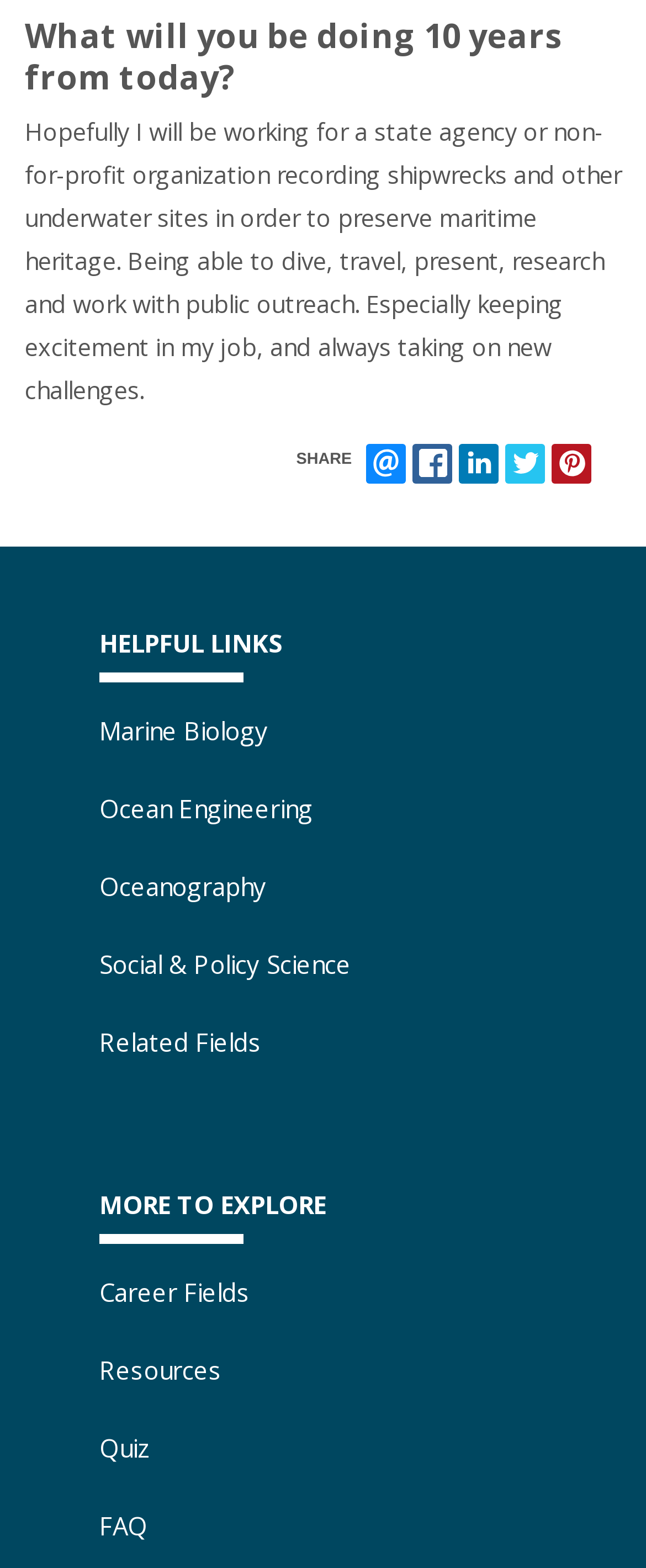How many links are available under 'MORE TO EXPLORE'?
Look at the image and respond with a one-word or short phrase answer.

3